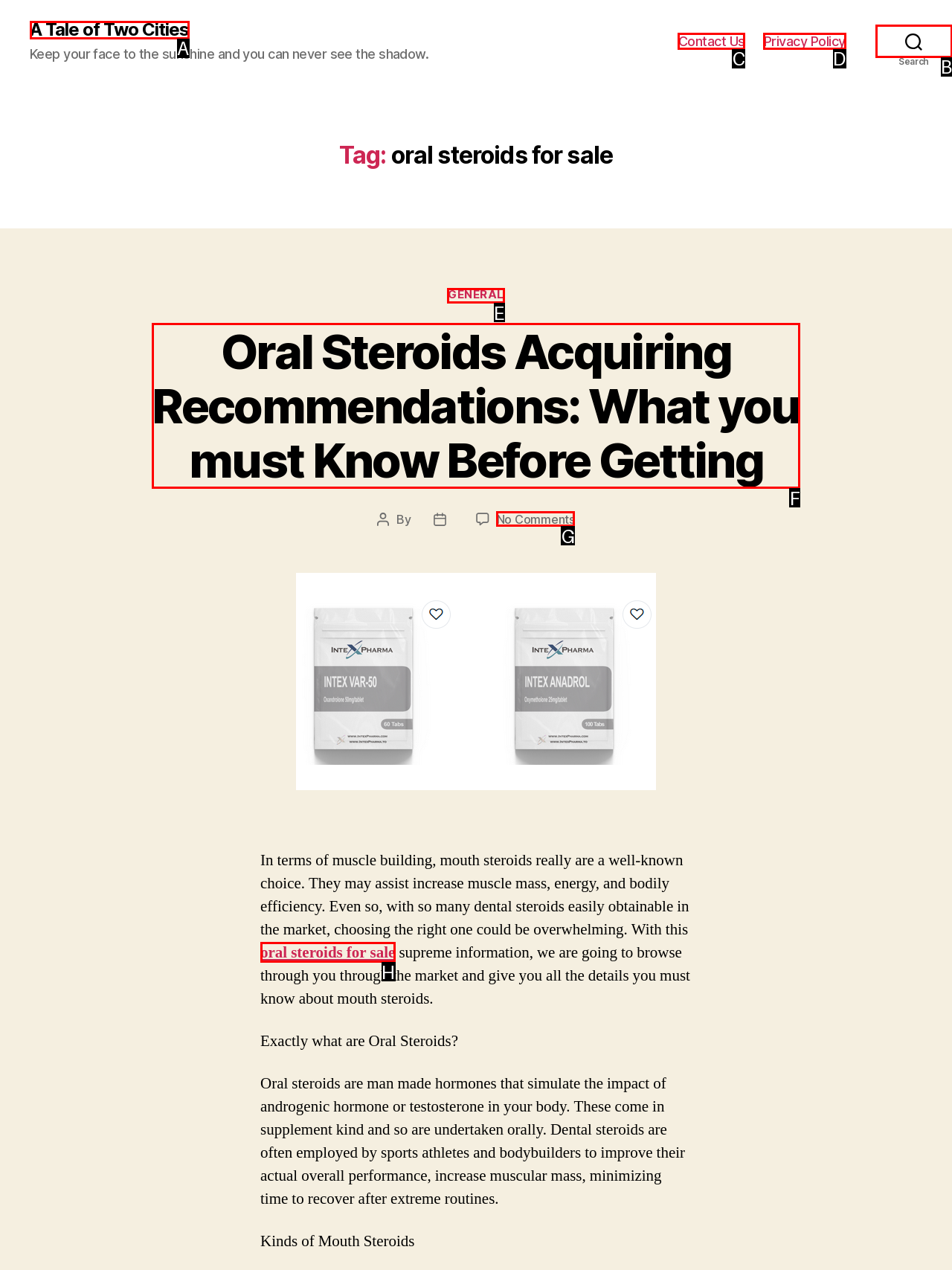Tell me which one HTML element you should click to complete the following task: Learn more about 'GENERAL' category
Answer with the option's letter from the given choices directly.

E